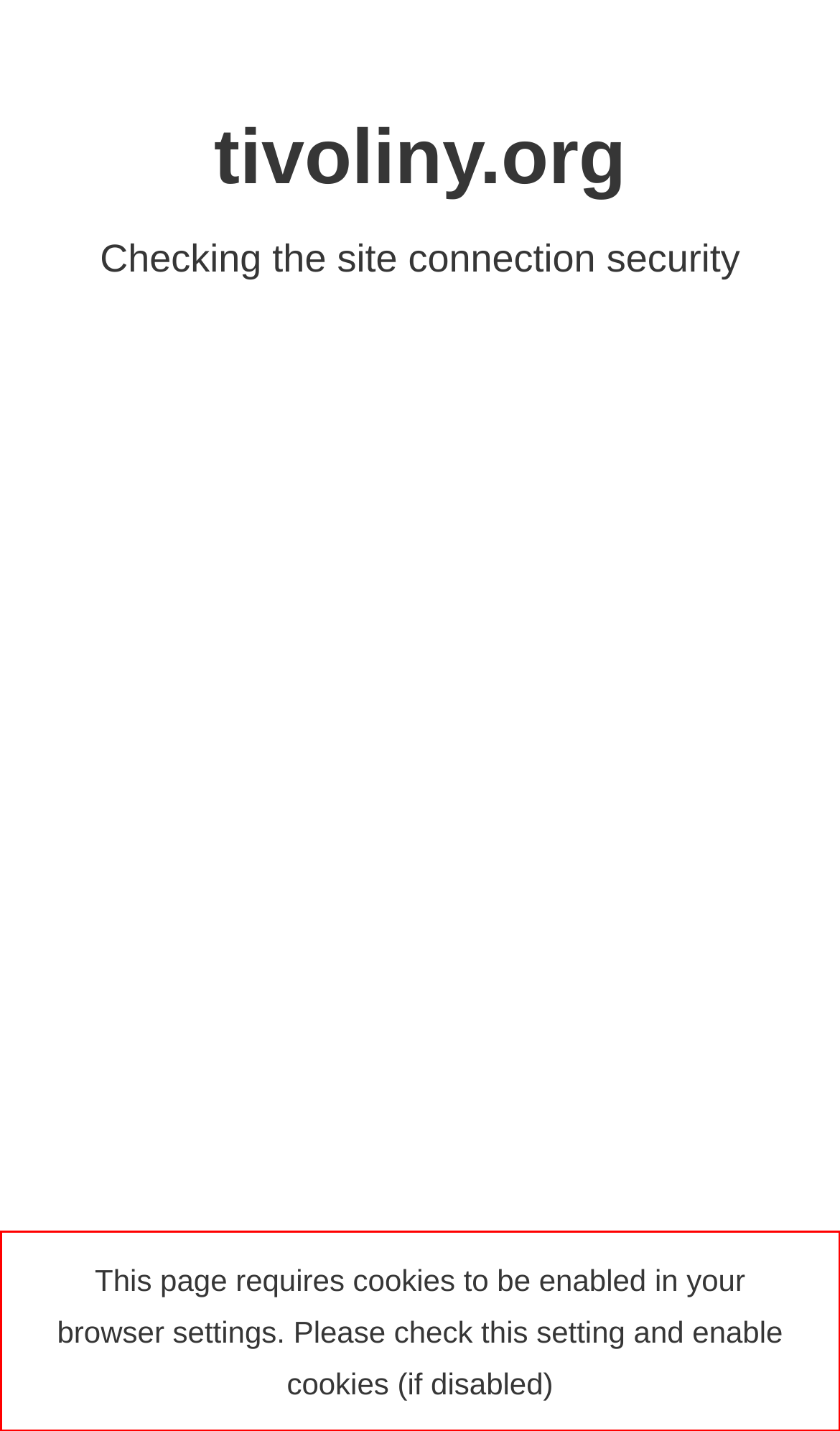Please take the screenshot of the webpage, find the red bounding box, and generate the text content that is within this red bounding box.

This page requires cookies to be enabled in your browser settings. Please check this setting and enable cookies (if disabled)